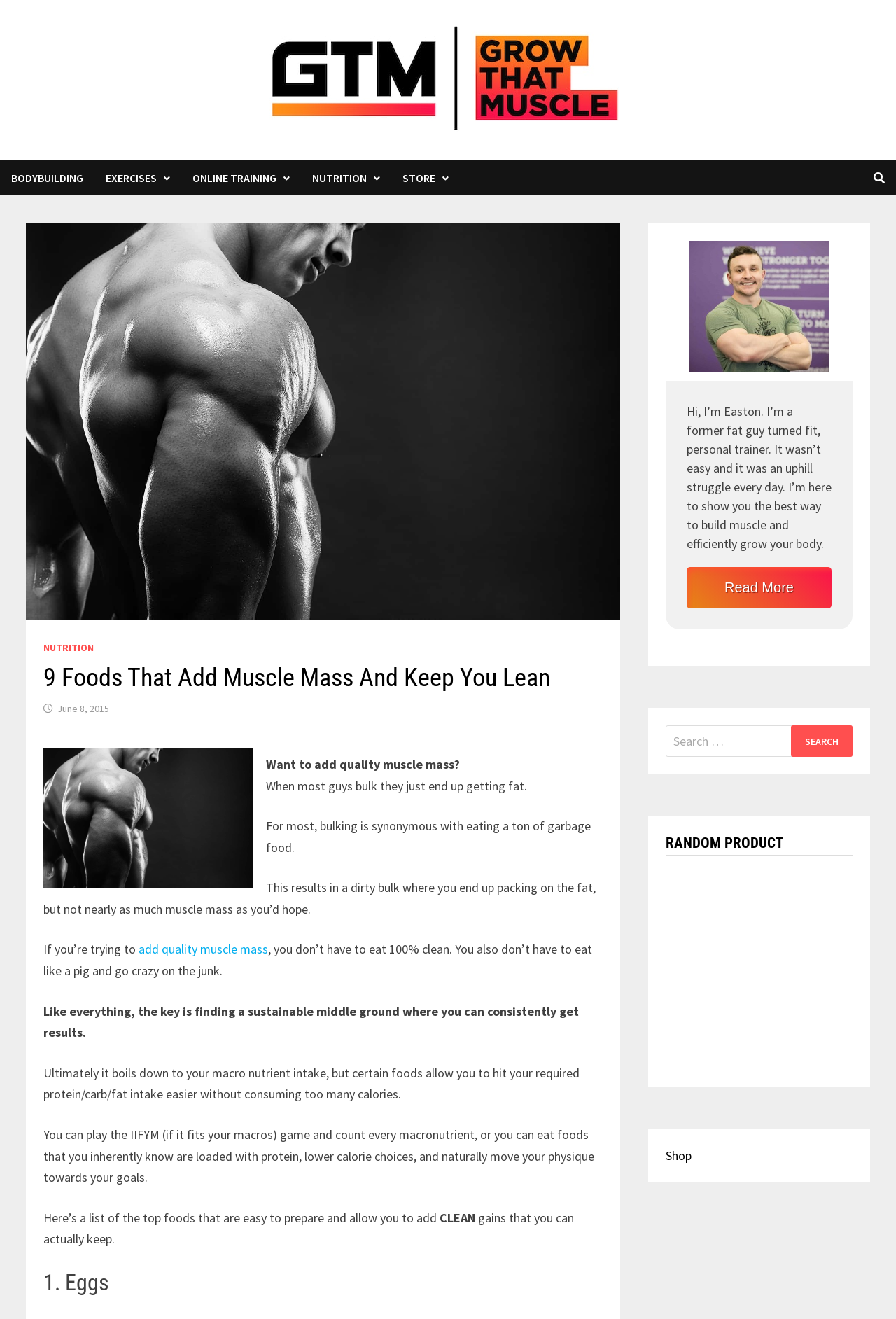What is the website's main topic?
Based on the image, provide your answer in one word or phrase.

Bodybuilding